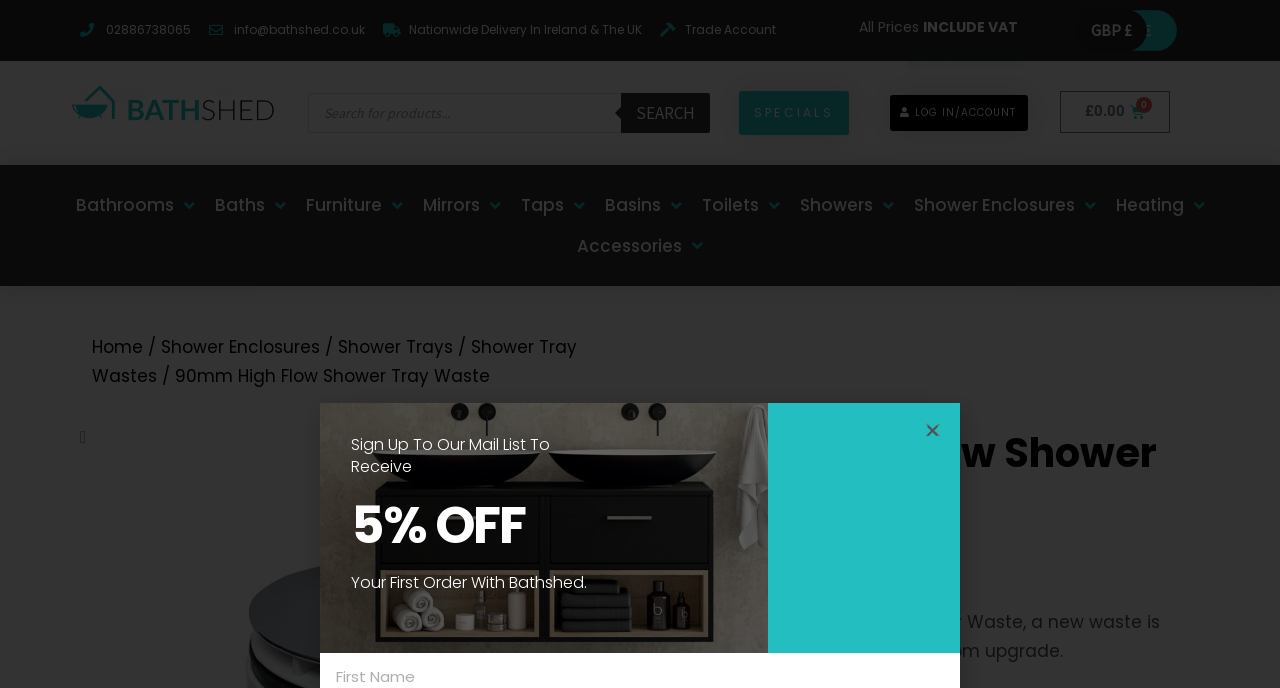Locate the bounding box of the UI element defined by this description: "Shower Enclosures". The coordinates should be given as four float numbers between 0 and 1, formatted as [left, top, right, bottom].

[0.706, 0.269, 0.864, 0.328]